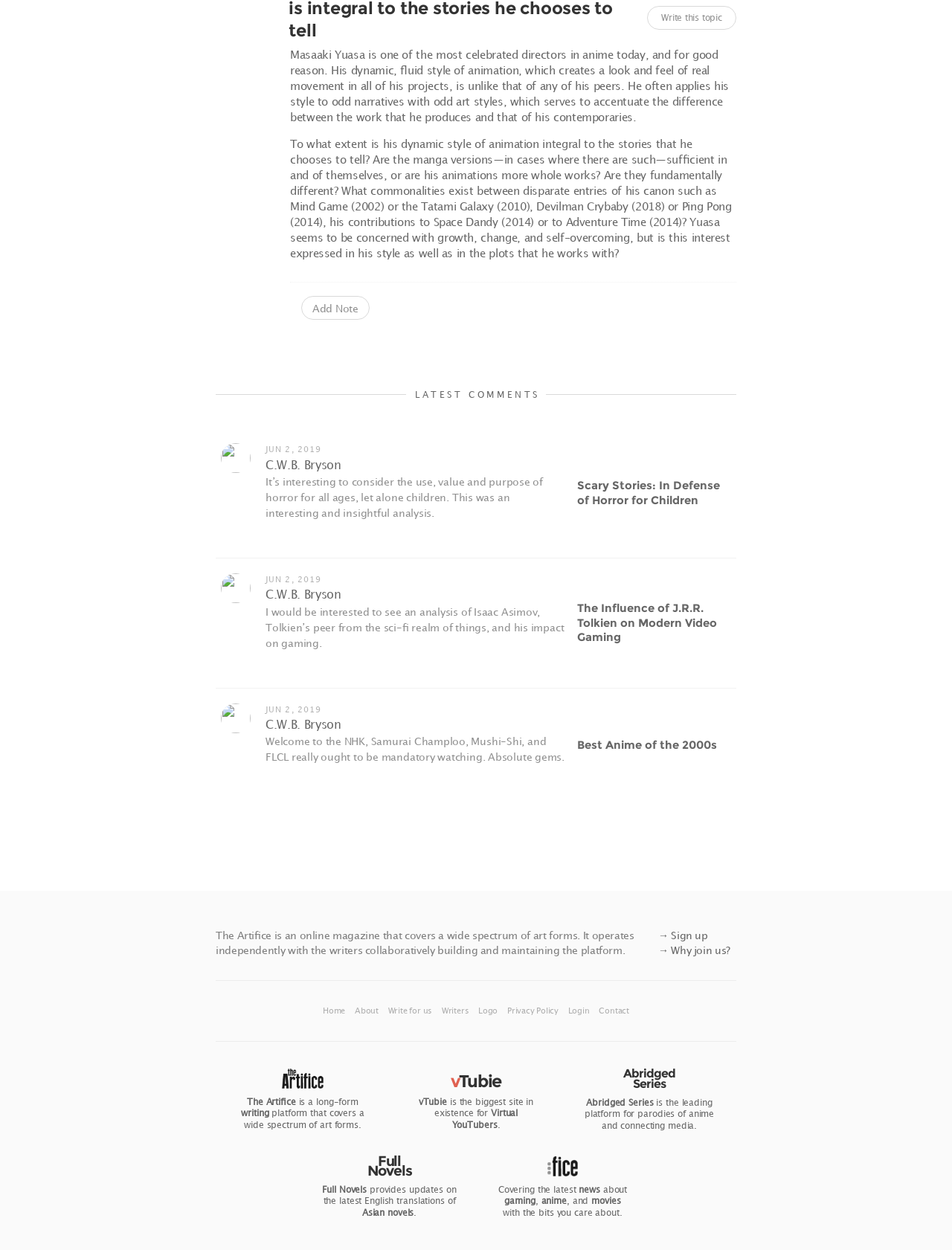Determine the bounding box coordinates for the HTML element described here: "Jun 2, 2019".

[0.279, 0.355, 0.338, 0.363]